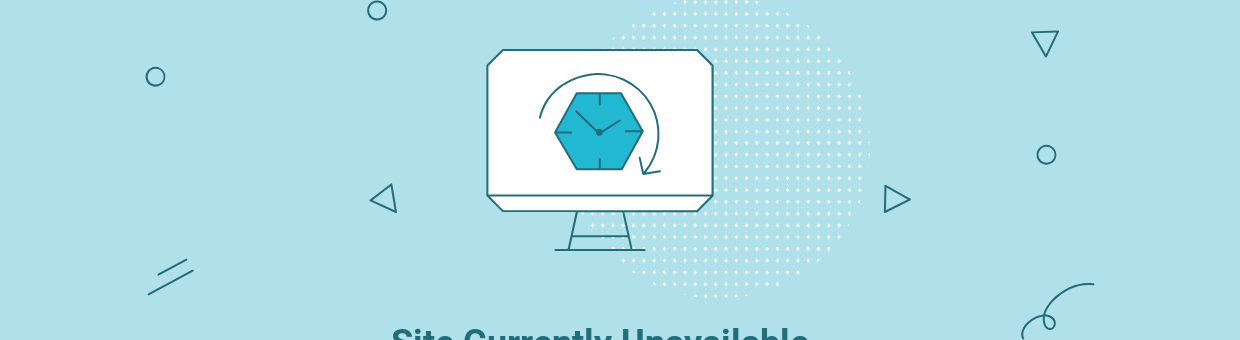Illustrate the image with a detailed caption.

The image features a stylized graphic depicting a computer monitor displaying a hexagonal icon with a rotating arrow, symbolizing a loading or waiting process. The background is a calming light blue, adorned with abstract shapes, such as circles and triangles, adding a modern touch. Below the monitor, prominent text reads "Site Currently Unavailable," indicating that the website is temporarily inaccessible. This visual composition effectively conveys a sense of pause and delay, reinforcing the message that users are unable to access the site at this moment.